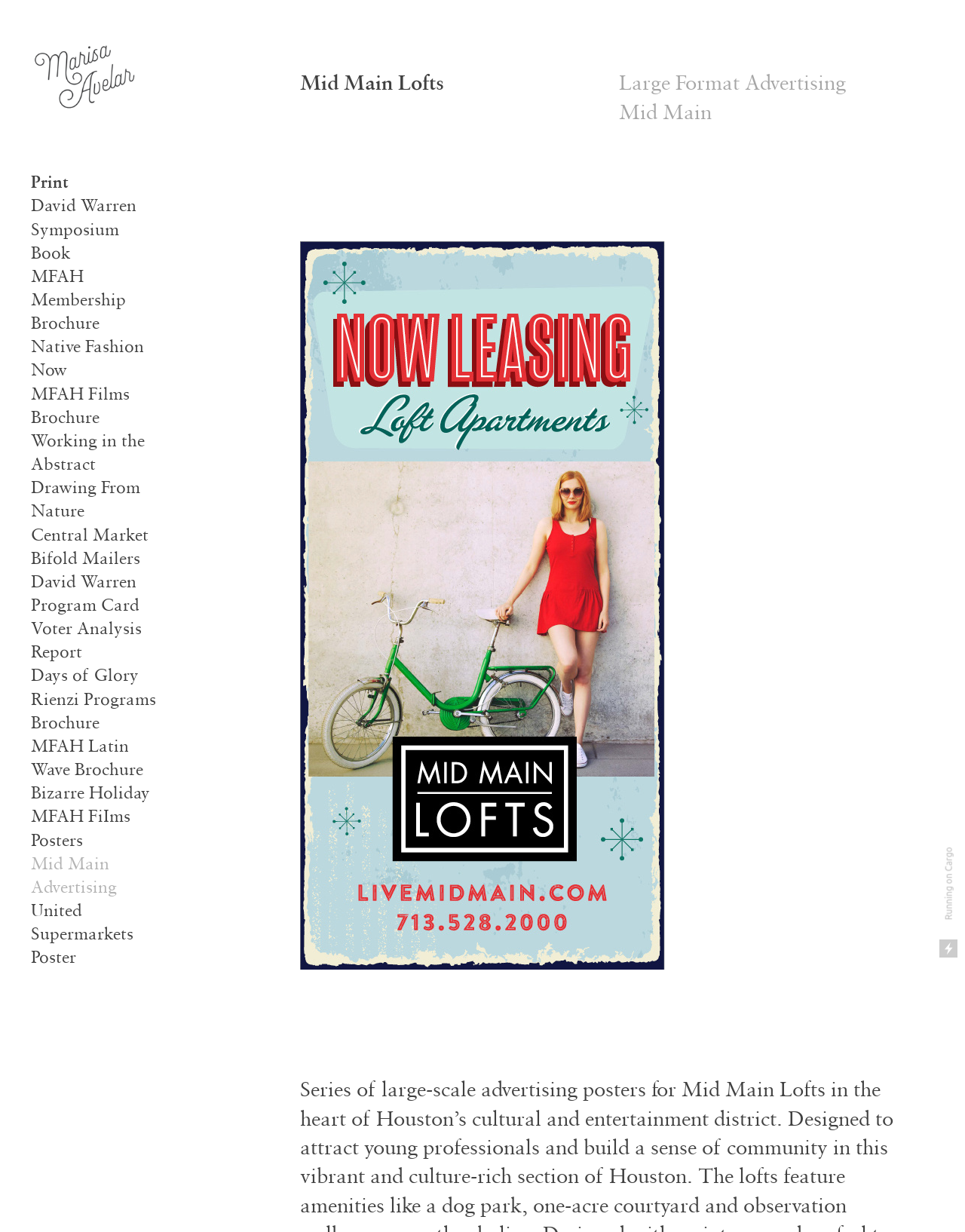Please find the bounding box coordinates of the clickable region needed to complete the following instruction: "Explore Running on Cargo". The bounding box coordinates must consist of four float numbers between 0 and 1, i.e., [left, top, right, bottom].

[0.977, 0.688, 0.989, 0.747]